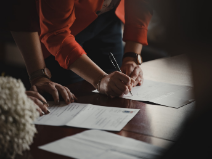Give a one-word or phrase response to the following question: How many hands are visible in the image?

Two